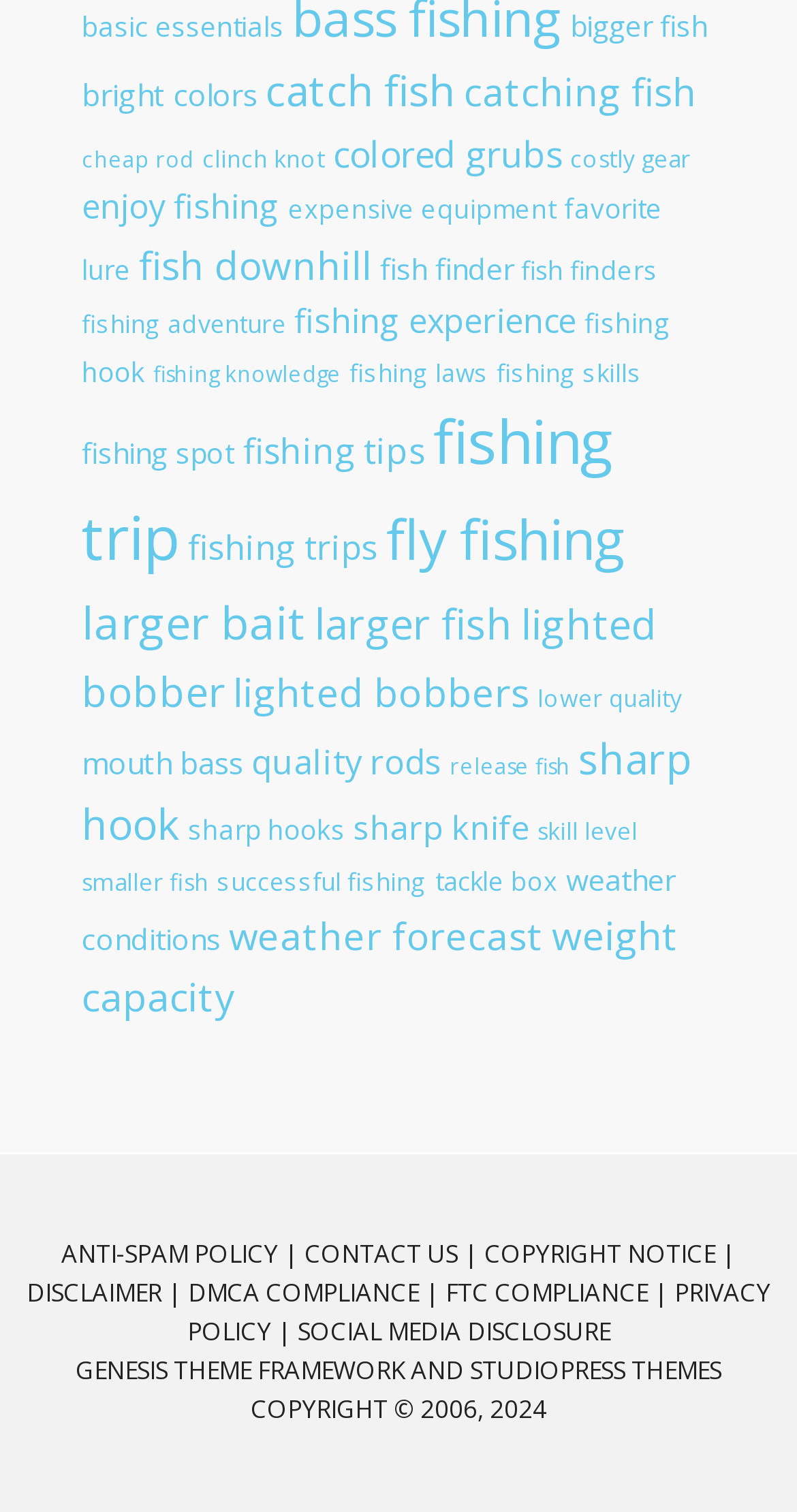Please identify the bounding box coordinates of where to click in order to follow the instruction: "go to 'CONTACT US'".

[0.382, 0.817, 0.608, 0.84]